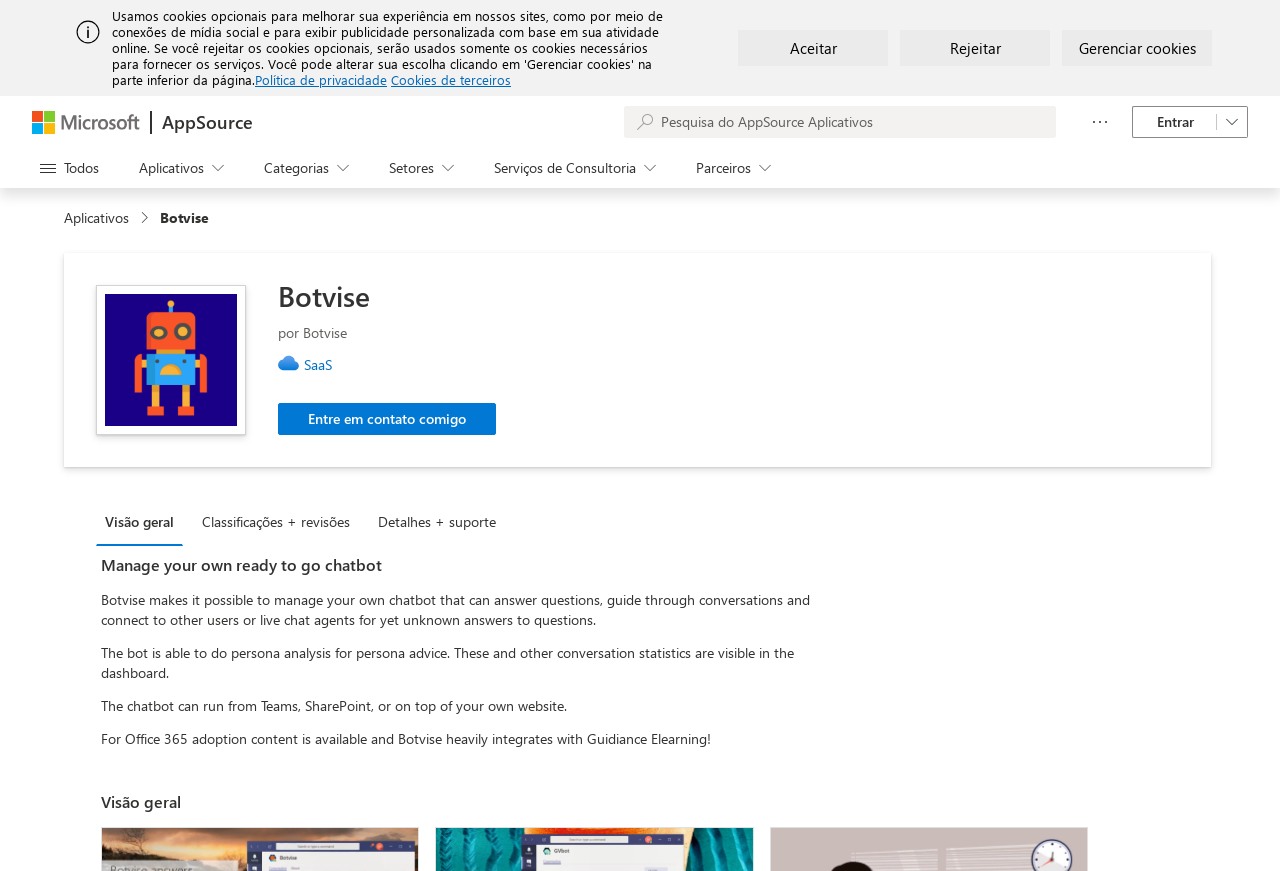Locate the bounding box coordinates of the element that needs to be clicked to carry out the instruction: "Click on the Microsoft link". The coordinates should be given as four float numbers ranging from 0 to 1, i.e., [left, top, right, bottom].

[0.025, 0.127, 0.109, 0.153]